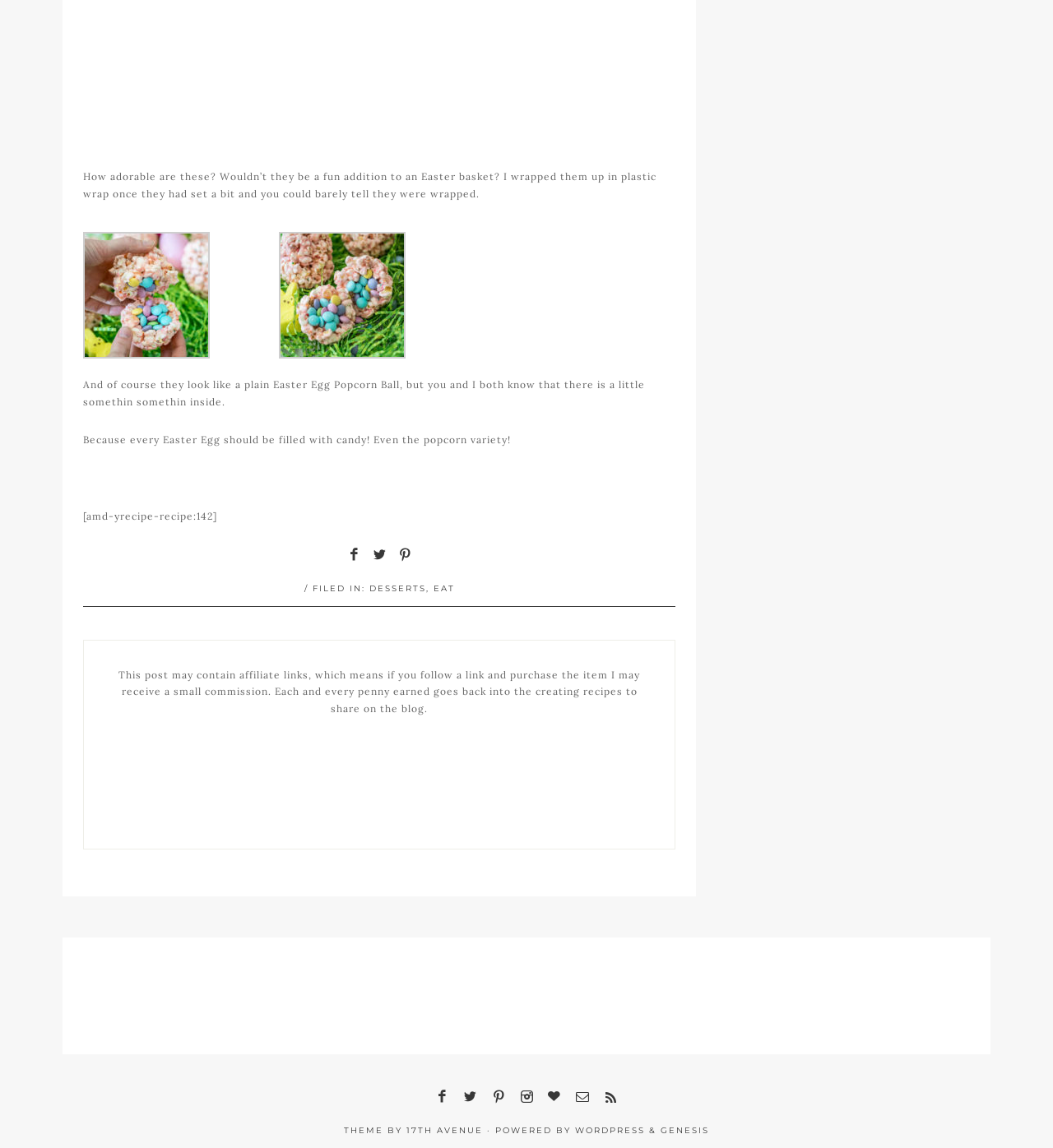Respond with a single word or phrase for the following question: 
What is the theme of the Easter egg?

Popcorn